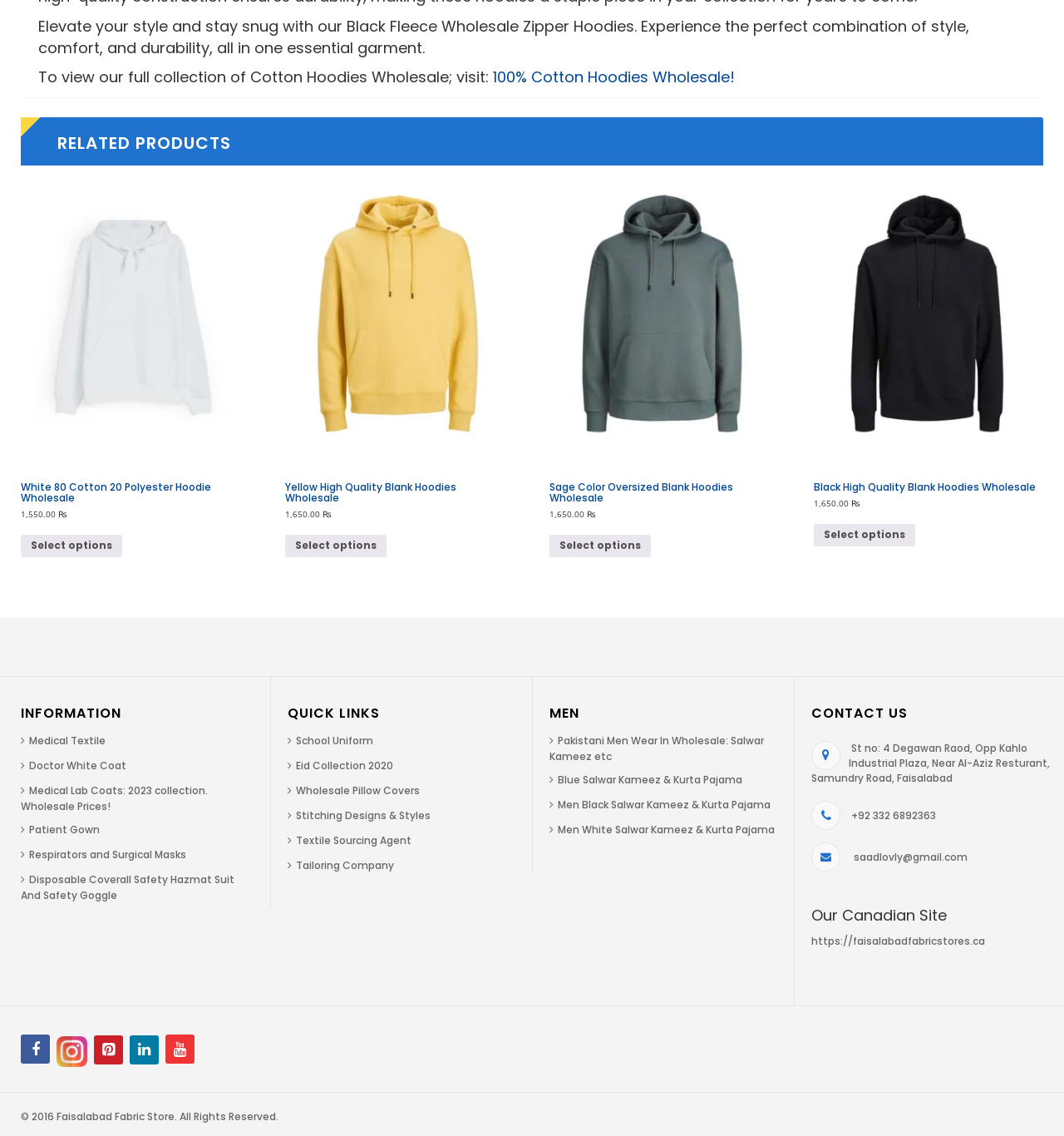Please answer the following question using a single word or phrase: 
What is the contact phone number of the company?

+92 332 6892363